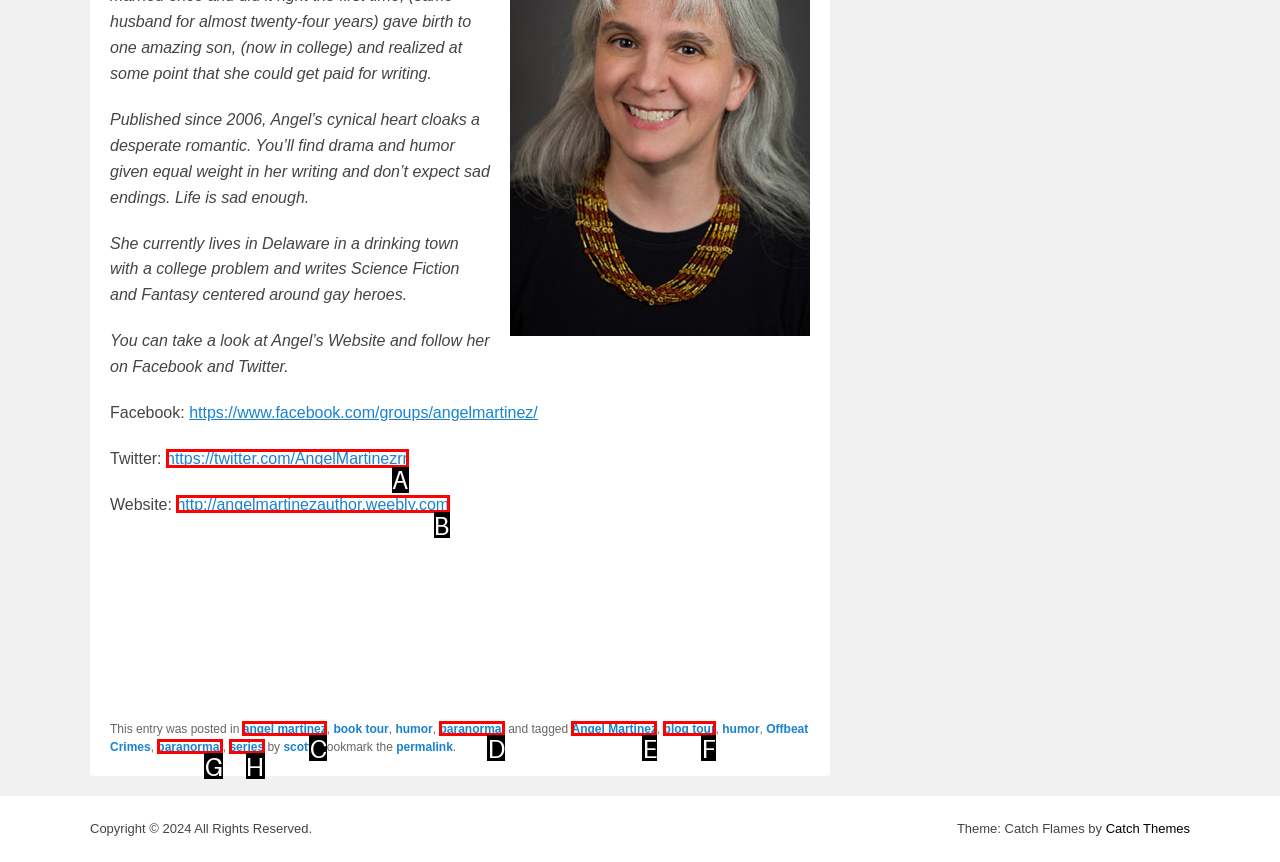Select the HTML element that needs to be clicked to perform the task: Follow Angel on Twitter. Reply with the letter of the chosen option.

A